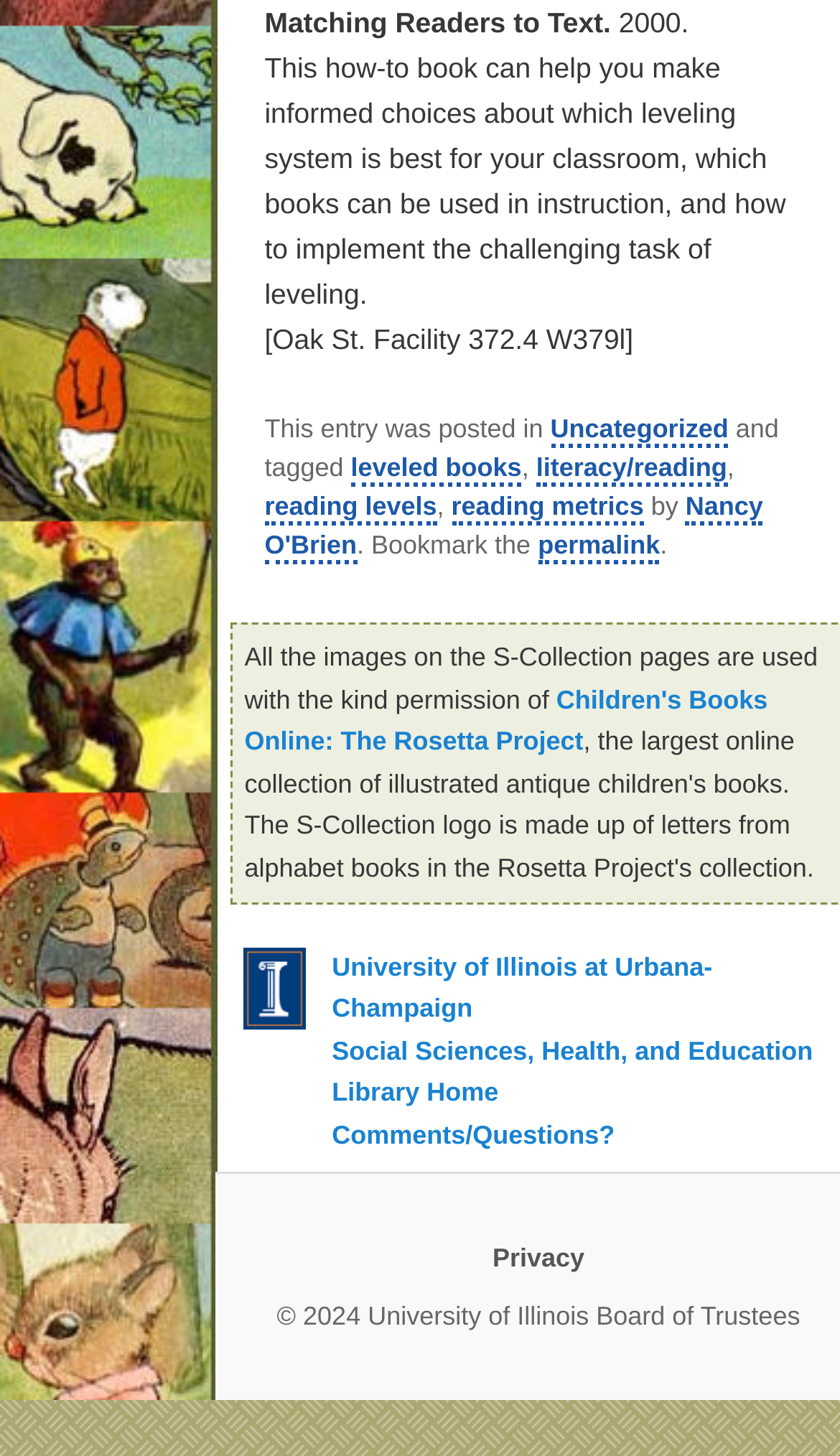What is the name of the project that provides the images?
Look at the image and provide a detailed response to the question.

The name of the project that provides the images can be inferred from the text 'All the images on the S-Collection pages are used with the kind permission of Children's Books Online: The Rosetta Project' which suggests that the project is called The Rosetta Project.